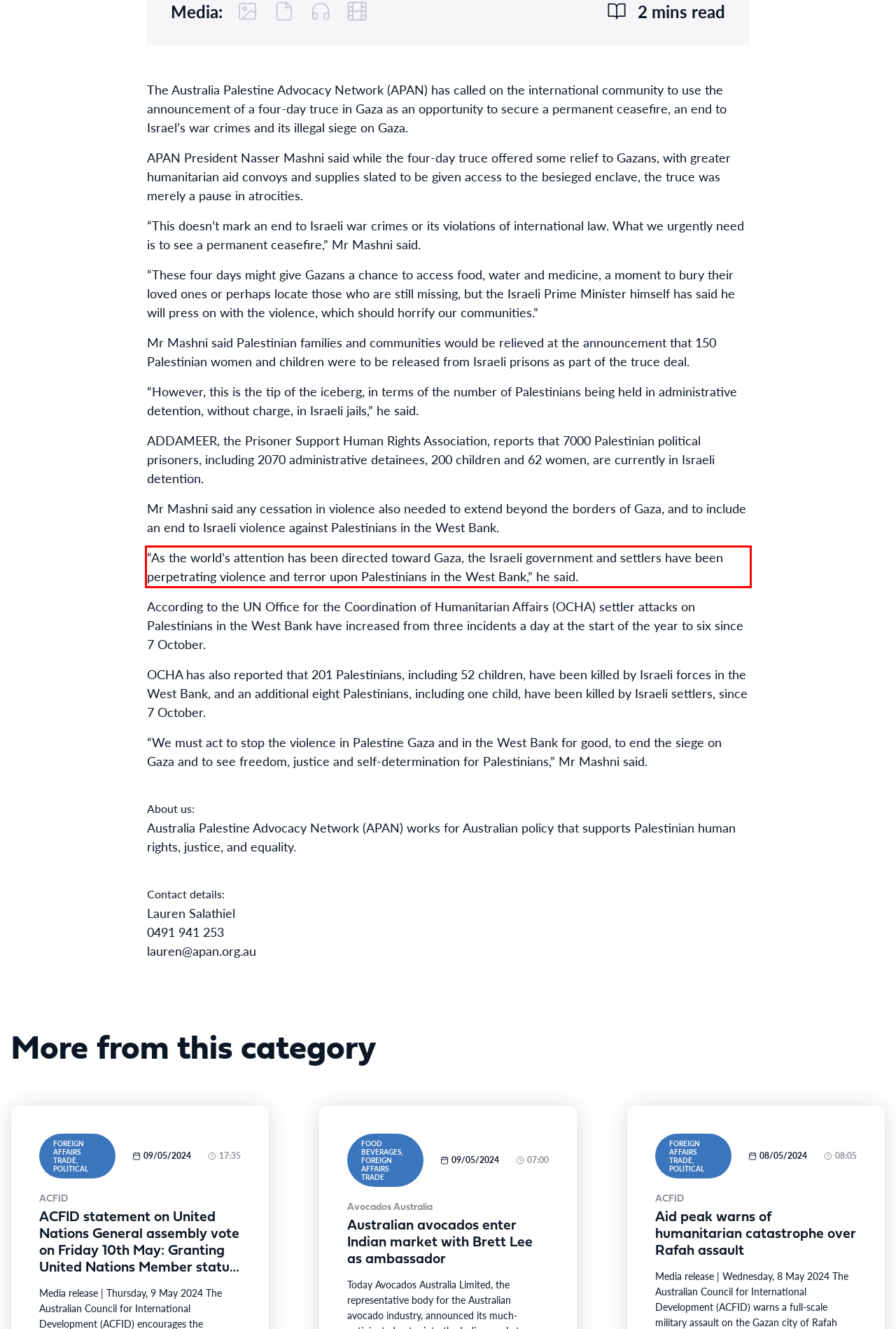Using the provided screenshot of a webpage, recognize the text inside the red rectangle bounding box by performing OCR.

“As the world’s attention has been directed toward Gaza, the Israeli government and settlers have been perpetrating violence and terror upon Palestinians in the West Bank,” he said.